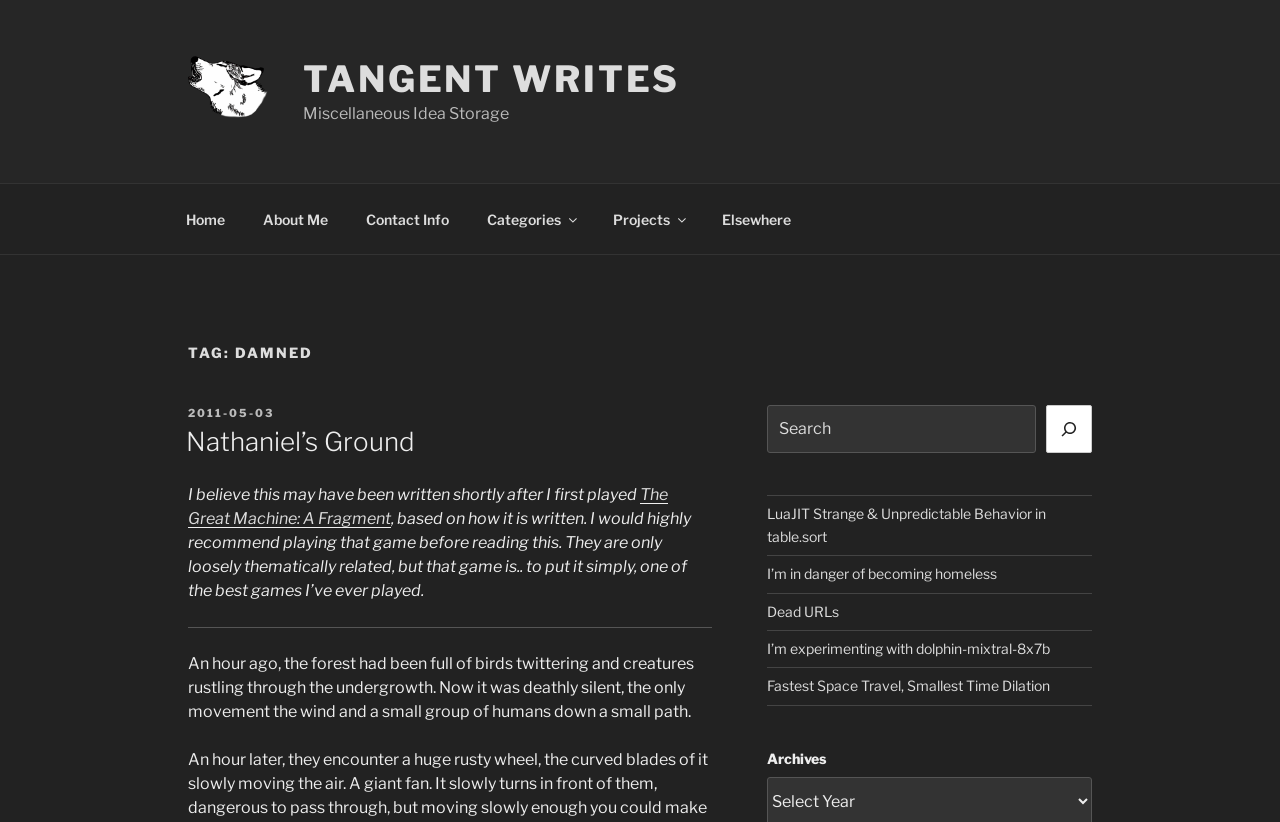Reply to the question with a single word or phrase:
How many main menu items are there?

5